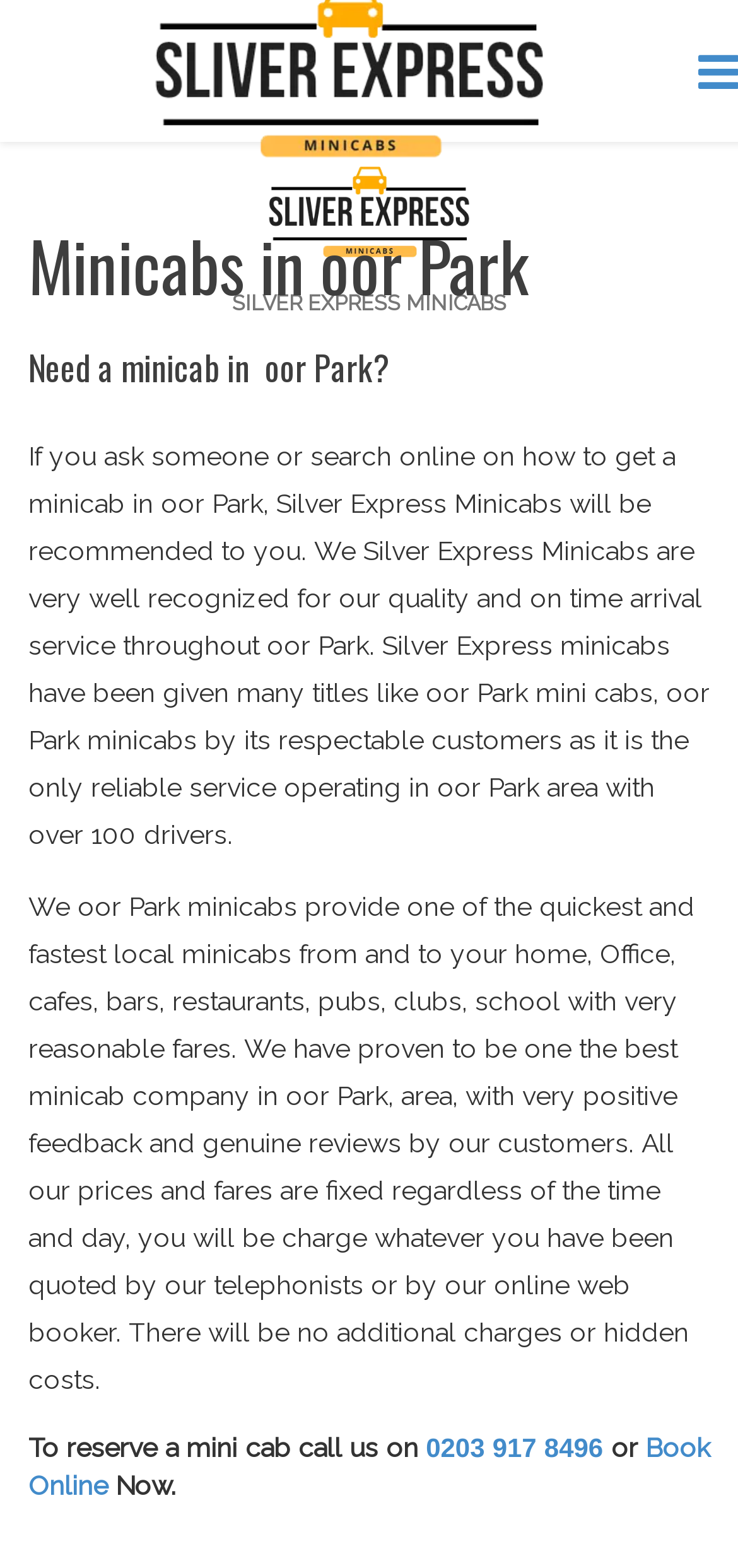What is the name of the minicab service?
Please answer using one word or phrase, based on the screenshot.

Silver Express Minicabs